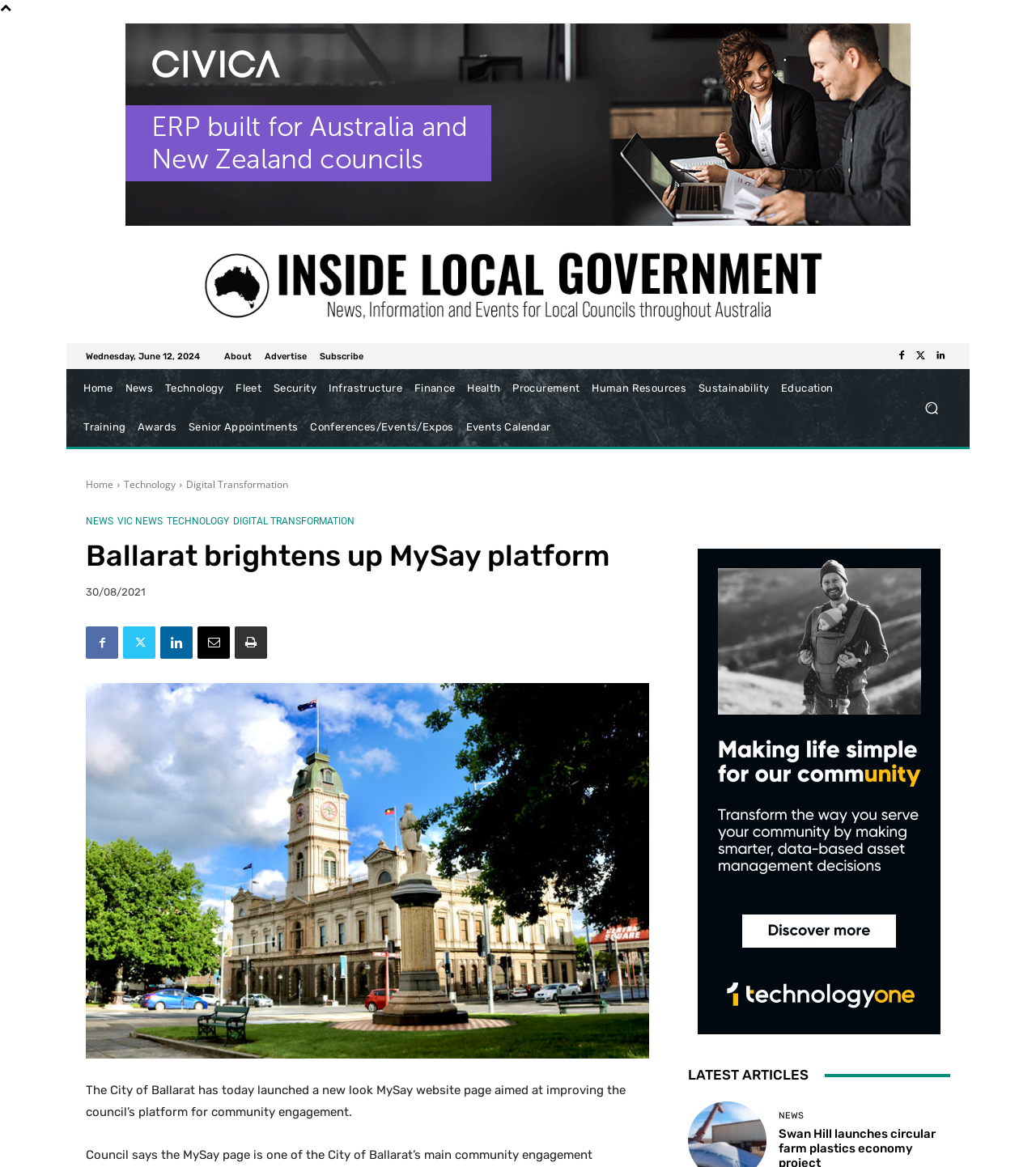Please mark the bounding box coordinates of the area that should be clicked to carry out the instruction: "Search for something".

[0.881, 0.333, 0.917, 0.366]